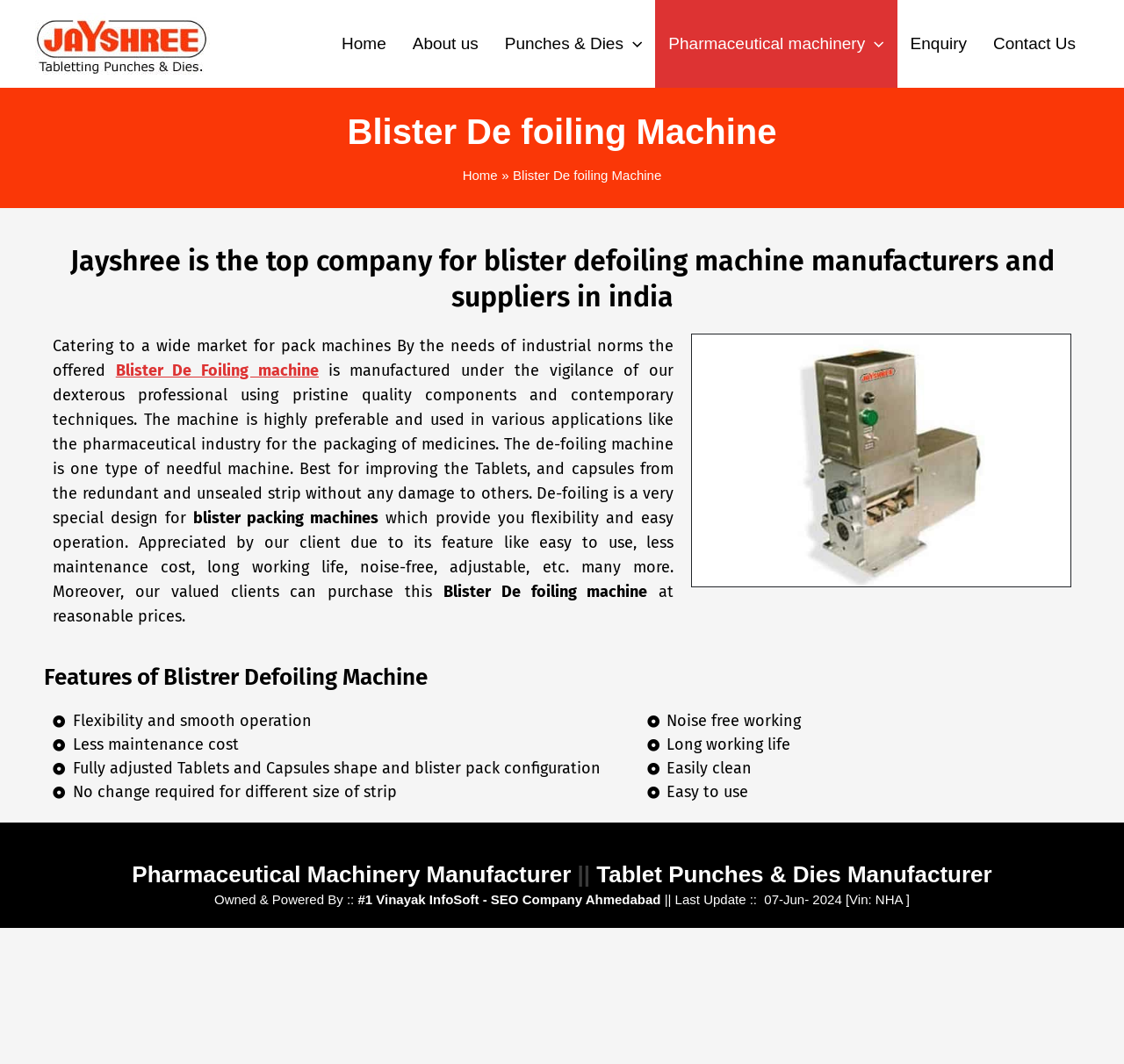Please indicate the bounding box coordinates of the element's region to be clicked to achieve the instruction: "Explore Pharmaceutical machinery". Provide the coordinates as four float numbers between 0 and 1, i.e., [left, top, right, bottom].

[0.583, 0.0, 0.798, 0.083]